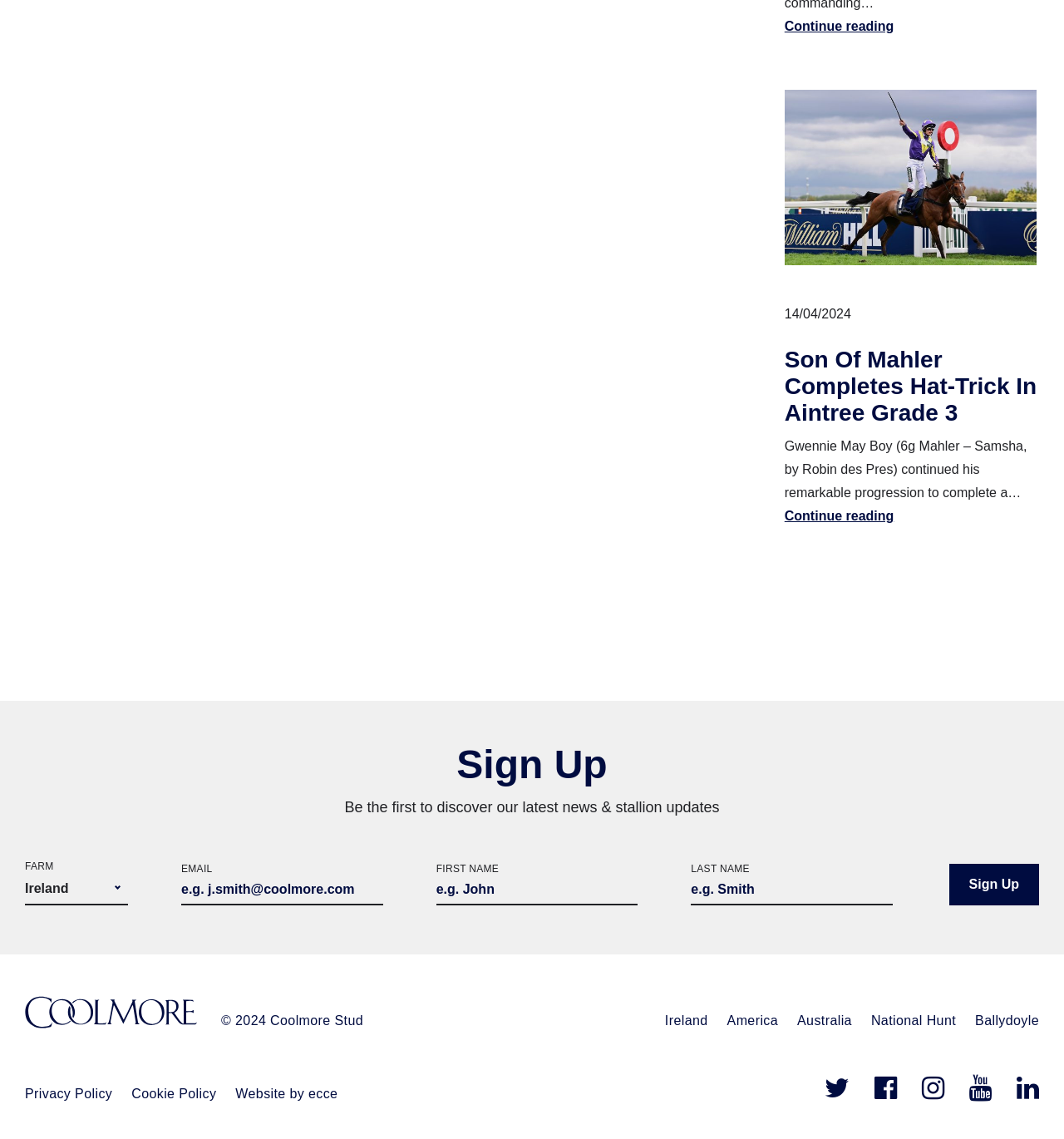What is the purpose of the form at the bottom of the page?
From the image, respond using a single word or phrase.

Sign Up